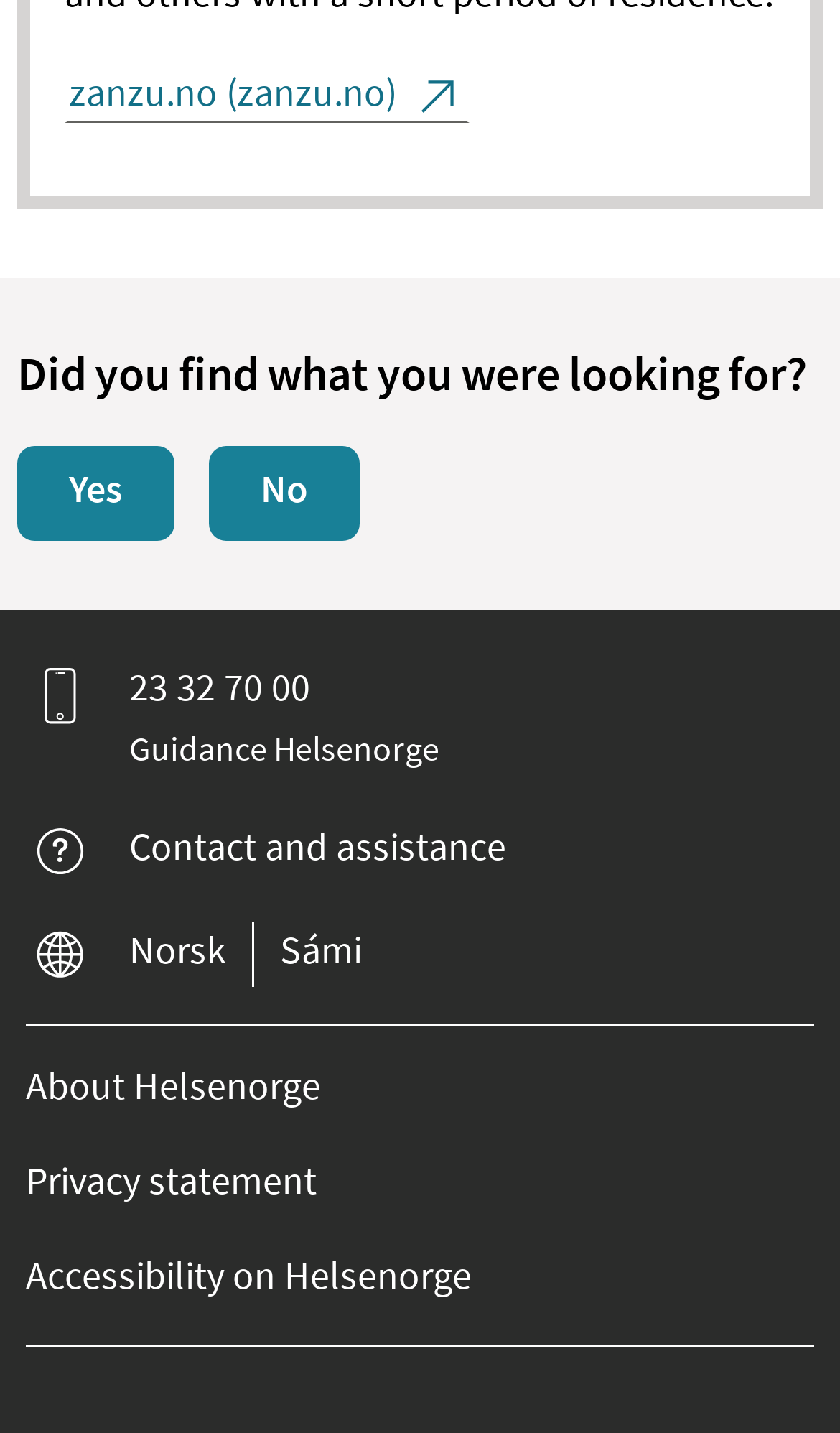From the webpage screenshot, predict the bounding box of the UI element that matches this description: "Sámi".

[0.333, 0.645, 0.431, 0.688]